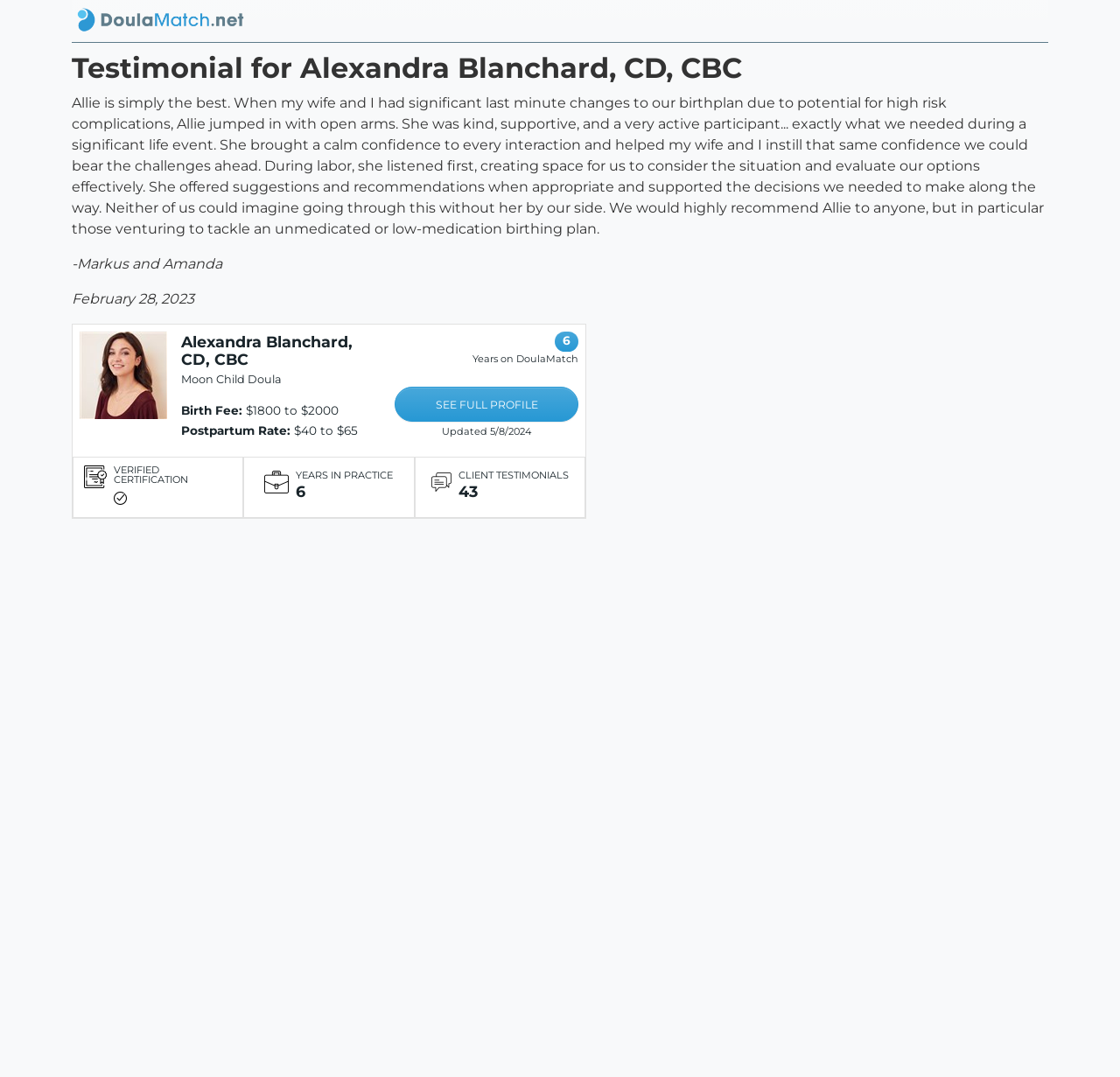What is the name of the doula?
Use the information from the image to give a detailed answer to the question.

The name of the doula can be found in the heading element 'Alexandra Blanchard, CD, CBC' which is located at the bottom of the webpage, below the testimonial text.